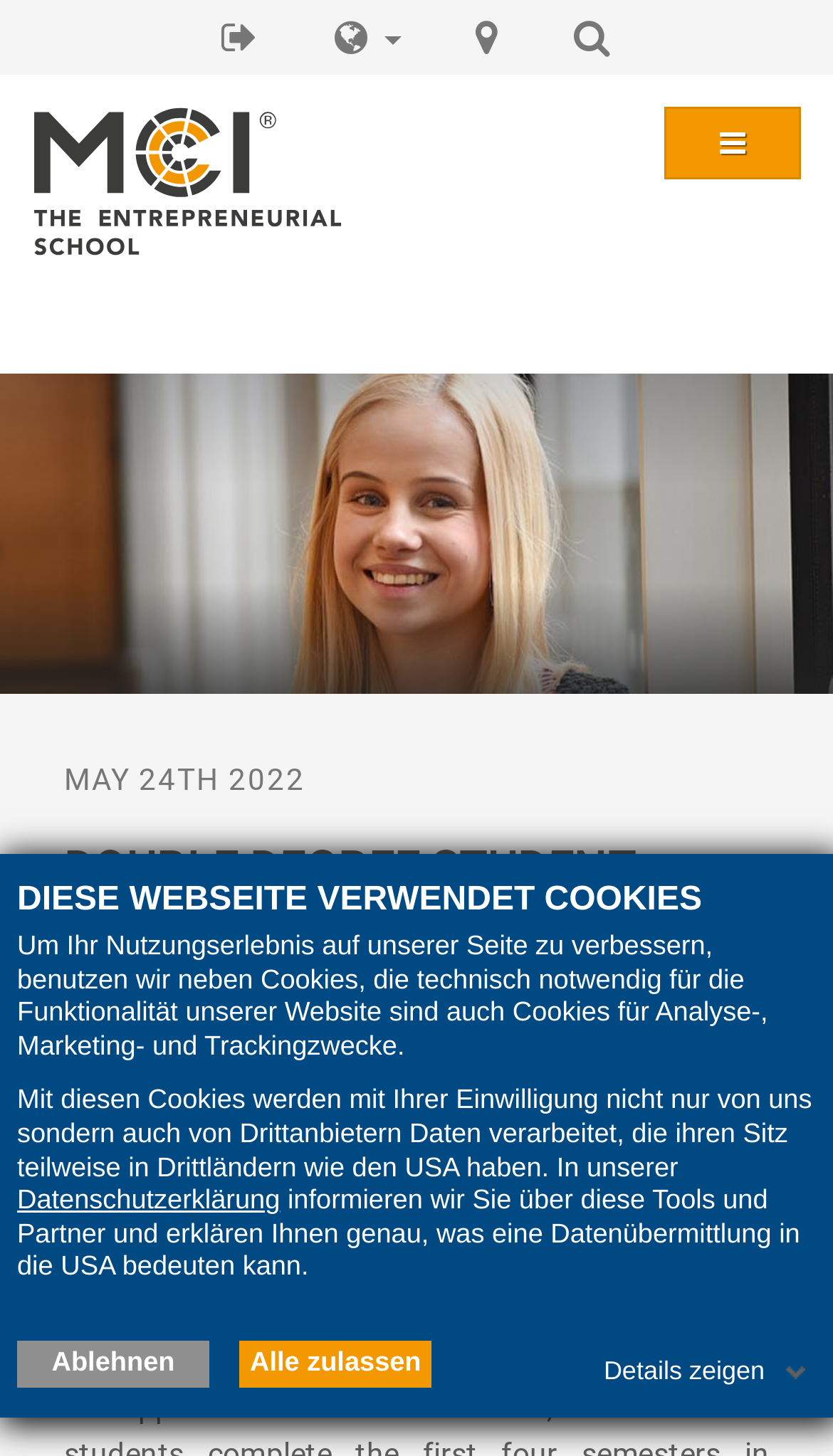Please mark the clickable region by giving the bounding box coordinates needed to complete this instruction: "Search for something".

None